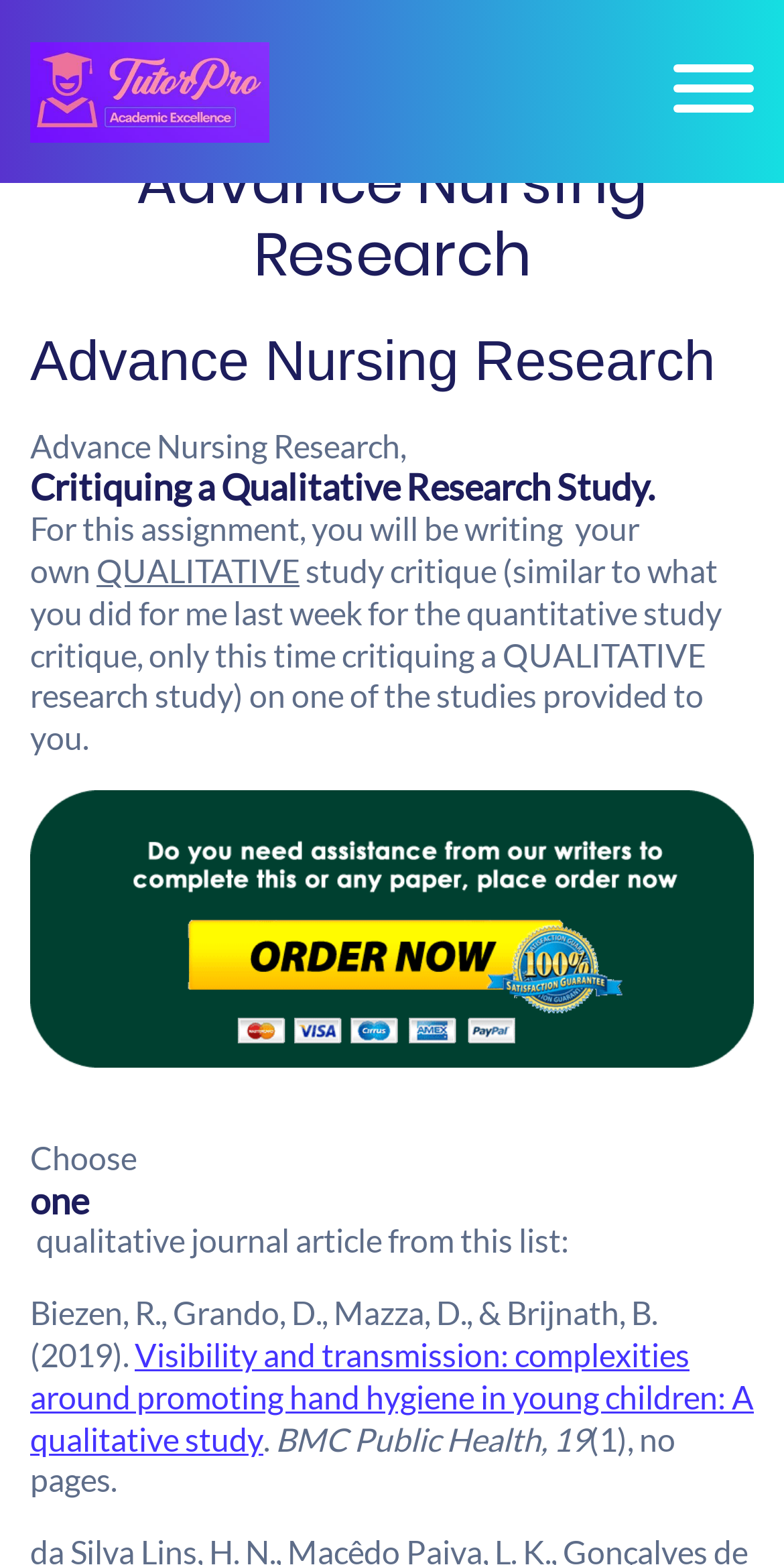Provide a thorough description of this webpage.

The webpage is about Advance Nursing Research, specifically critiquing a qualitative research study. At the top left corner, there is a TutorPro logo, which is an image linked to the TutorPro website. Next to the logo, there is a toggle navigation button. 

Below the logo, there are two headings with the same text "Advance Nursing Research", one above the other. The first heading is larger in font size than the second one. 

Following the headings, there are several paragraphs of text. The first paragraph introduces the assignment, which is to write a qualitative study critique. The text is divided into several static text elements, with the word "QUALITATIVE" emphasized. 

Below the introductory text, there is a link to "Advance Nursing Research" with an associated image. 

The next section of the webpage provides instructions for the assignment. It asks the user to choose one qualitative journal article from a list. The list contains one article, "Visibility and transmission: complexities around promoting hand hygiene in young children: A qualitative study" by Biezen et al. (2019), which is linked to its original source. The article's publication details, "BMC Public Health, 19(1), no pages", are provided below the article title.